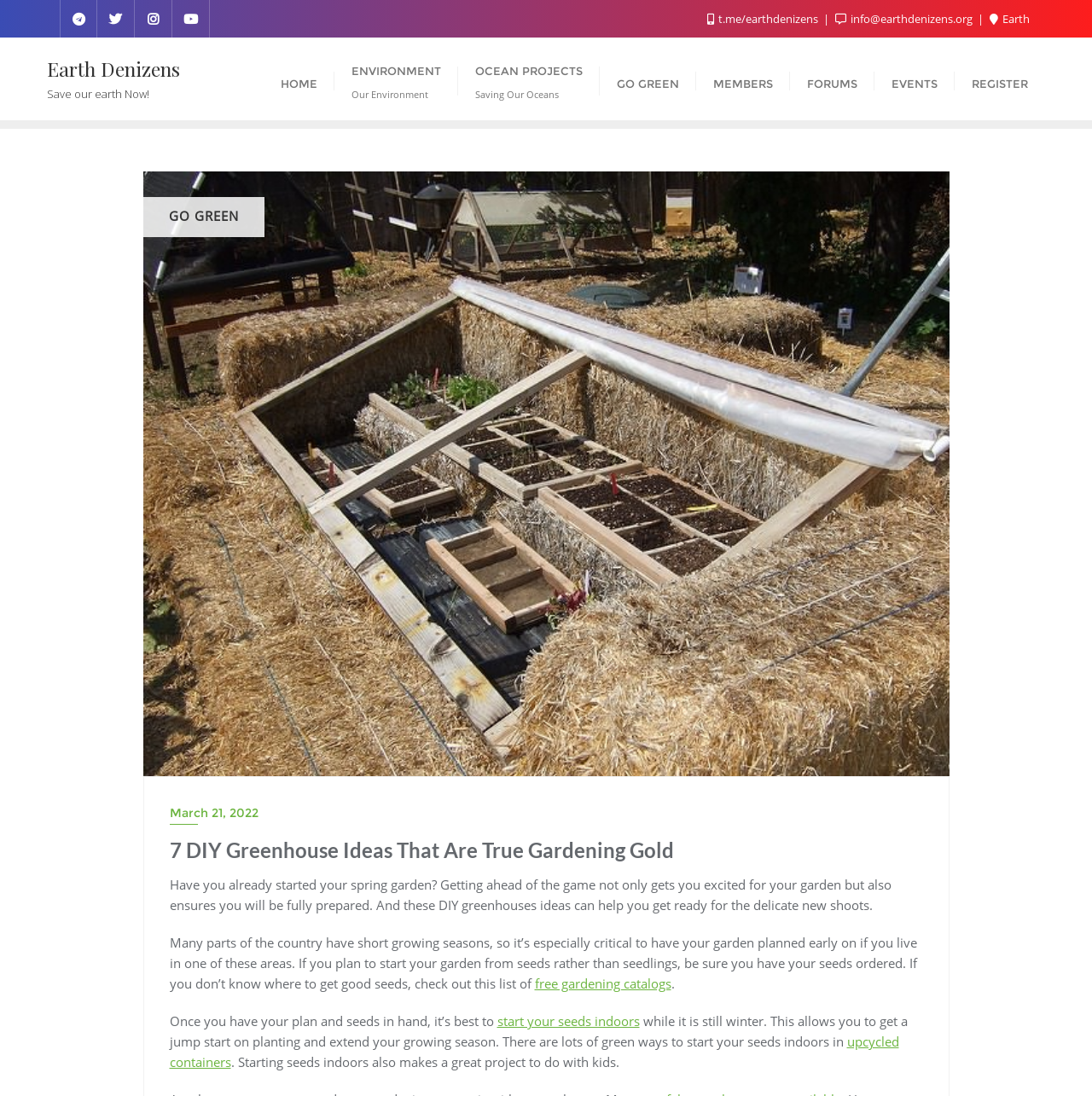From the element description: "Instagram", extract the bounding box coordinates of the UI element. The coordinates should be expressed as four float numbers between 0 and 1, in the order [left, top, right, bottom].

[0.123, 0.0, 0.158, 0.034]